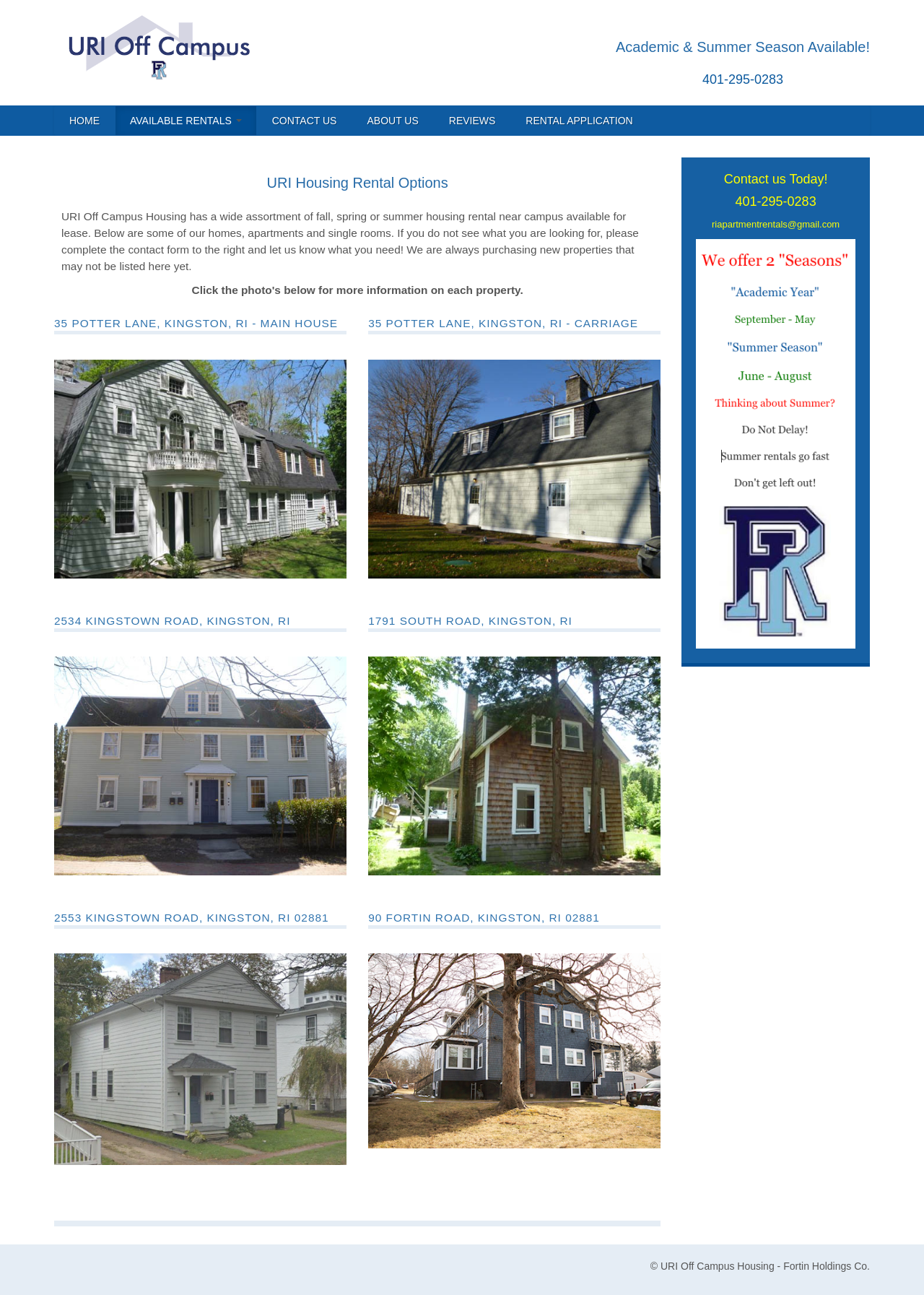Using the element description: "Back to top button", determine the bounding box coordinates. The coordinates should be in the format [left, top, right, bottom], with values between 0 and 1.

None